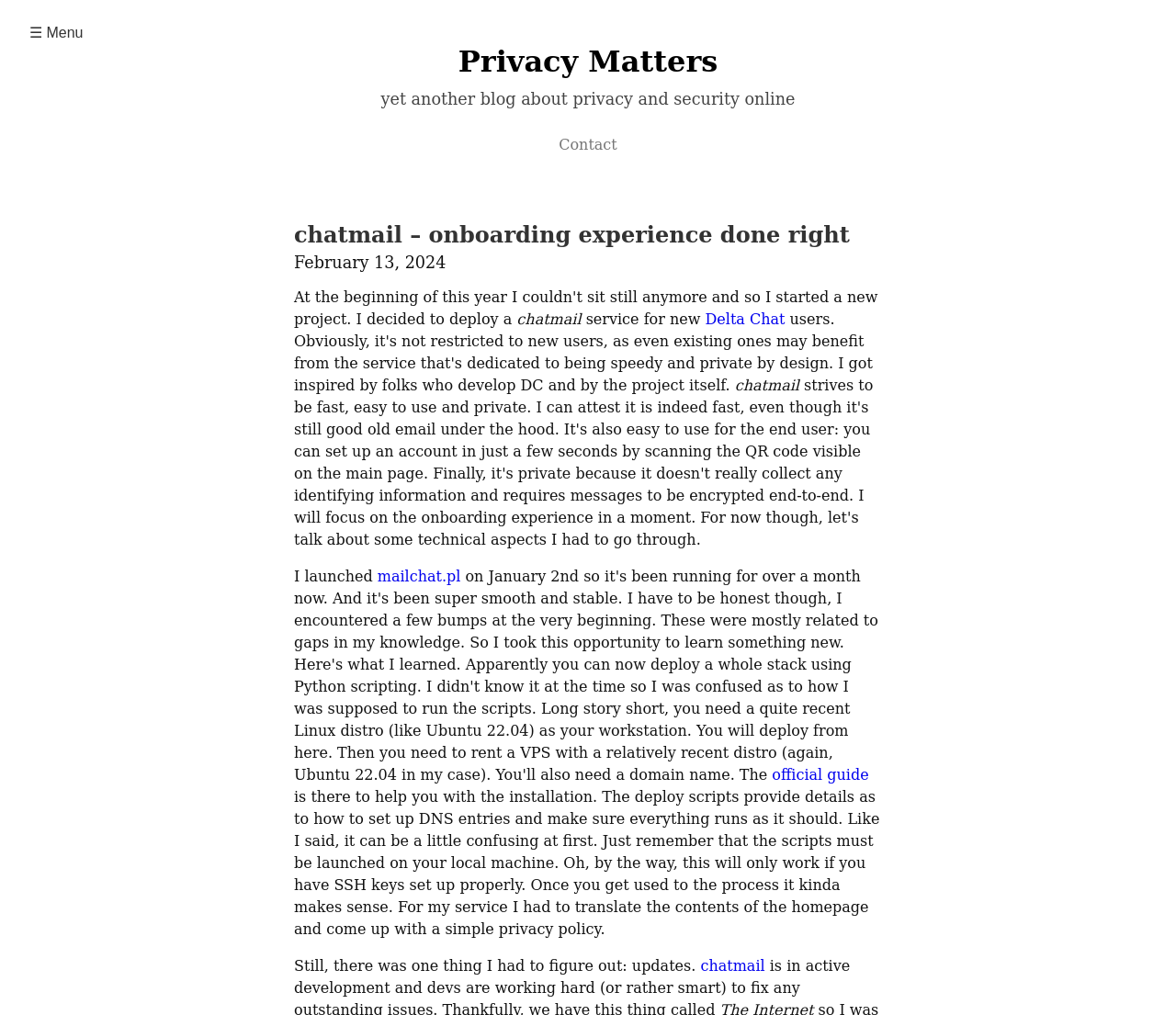Find the bounding box coordinates of the area that needs to be clicked in order to achieve the following instruction: "Read the blog post about chatmail". The coordinates should be specified as four float numbers between 0 and 1, i.e., [left, top, right, bottom].

[0.25, 0.219, 0.75, 0.245]